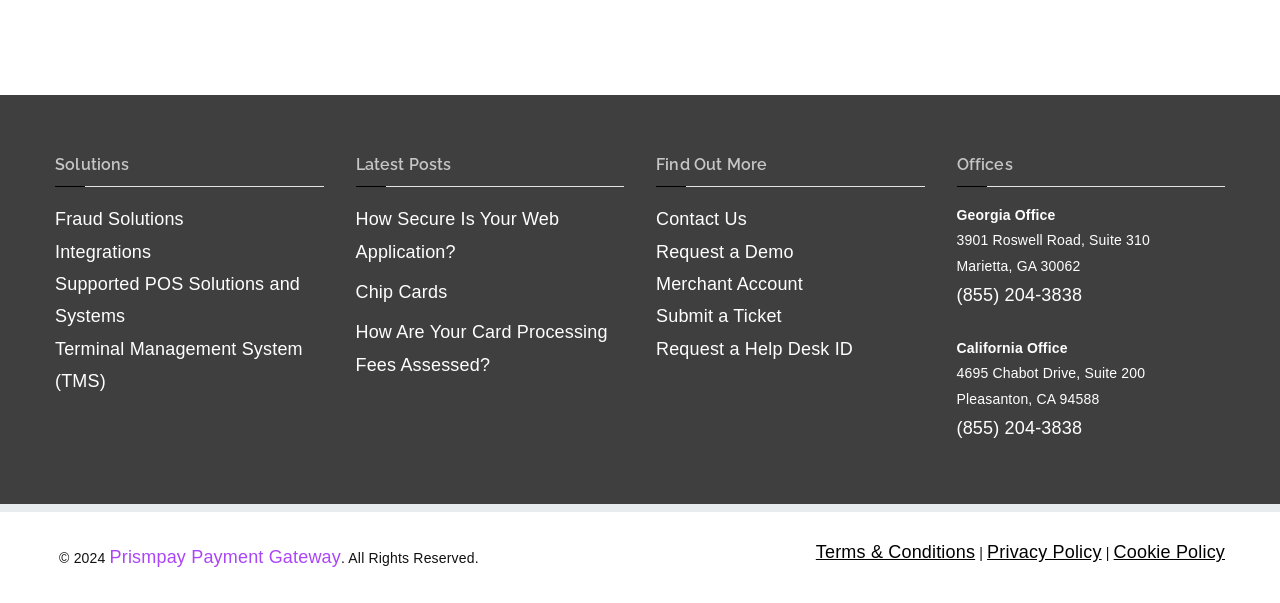Determine the bounding box coordinates of the clickable element to complete this instruction: "Go to the Terms & Conditions page". Provide the coordinates in the format of four float numbers between 0 and 1, [left, top, right, bottom].

[0.637, 0.899, 0.762, 0.932]